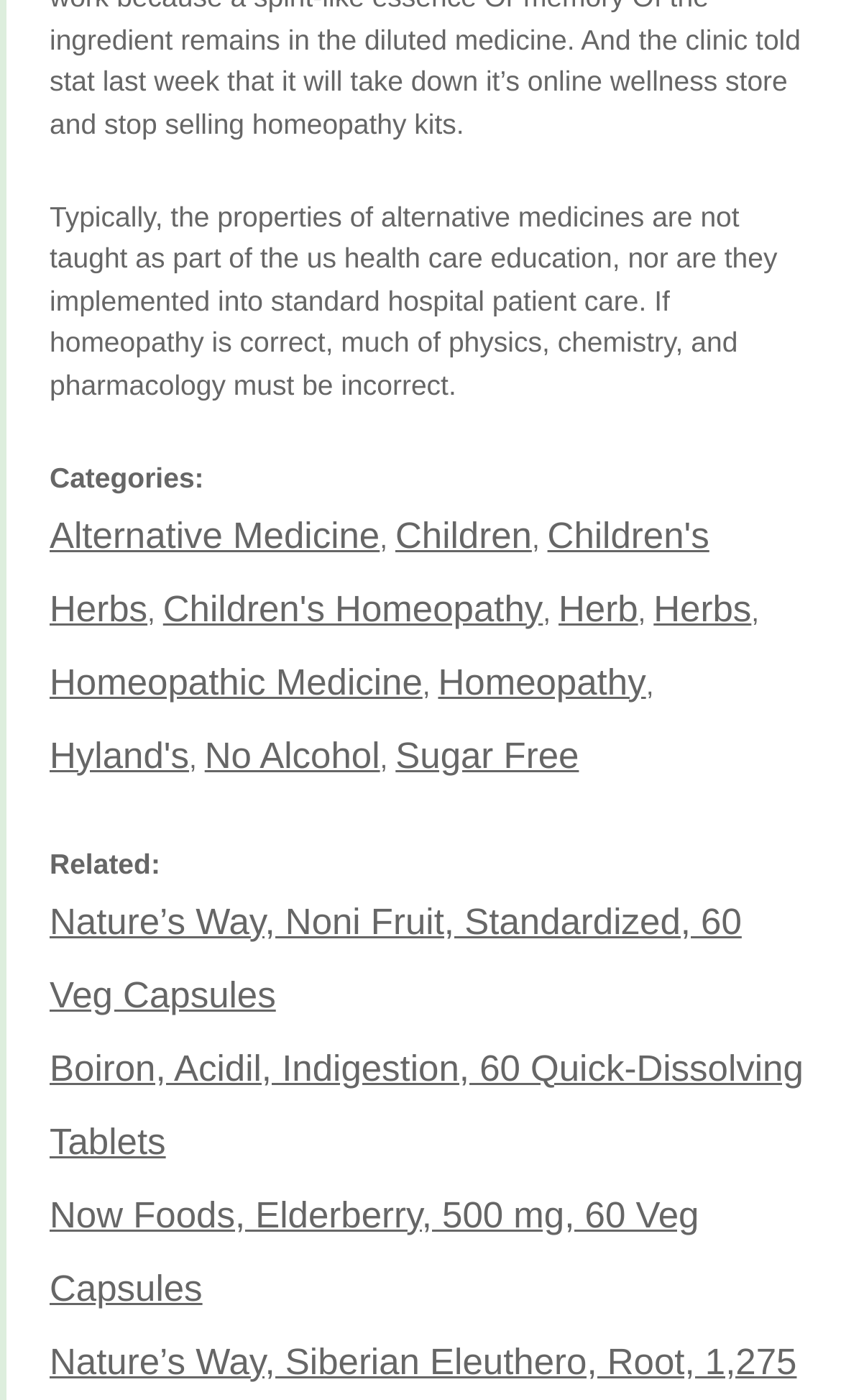Give the bounding box coordinates for the element described by: "Homeopathy".

[0.521, 0.472, 0.768, 0.502]